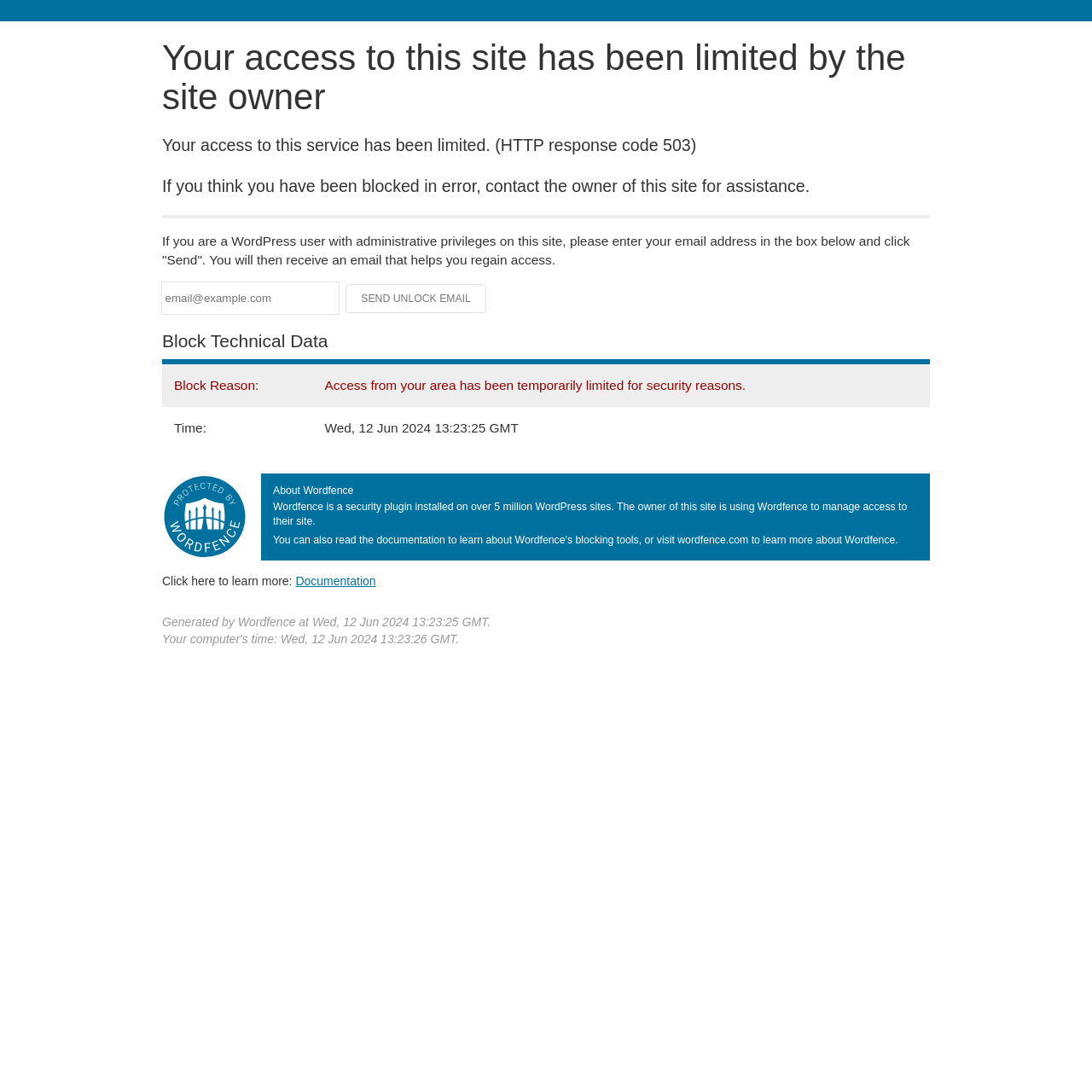Give a one-word or one-phrase response to the question:
What plugin is used to manage site access?

Wordfence